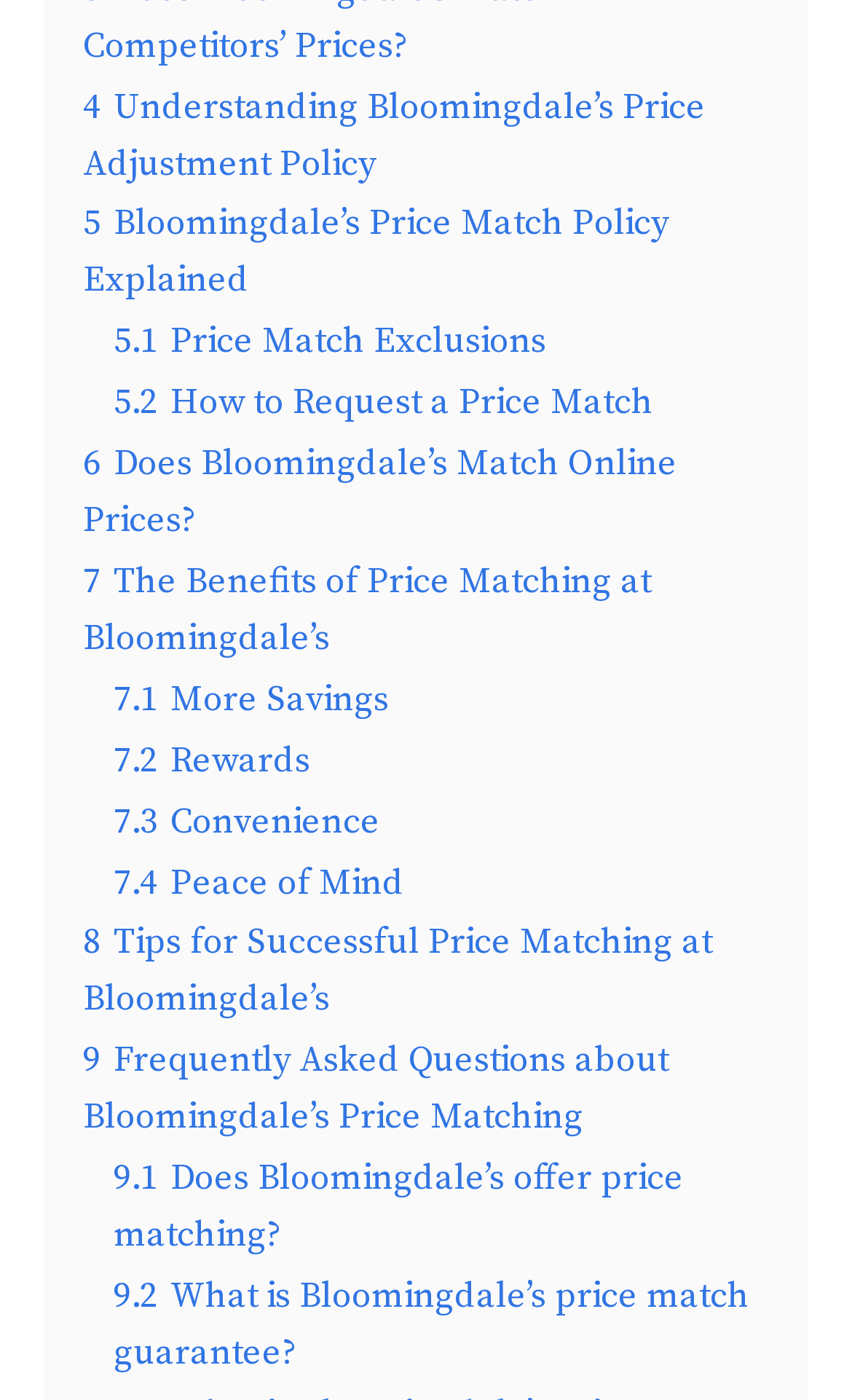What is the topic of the first link?
Look at the image and provide a short answer using one word or a phrase.

Bloomingdale's Price Adjustment Policy